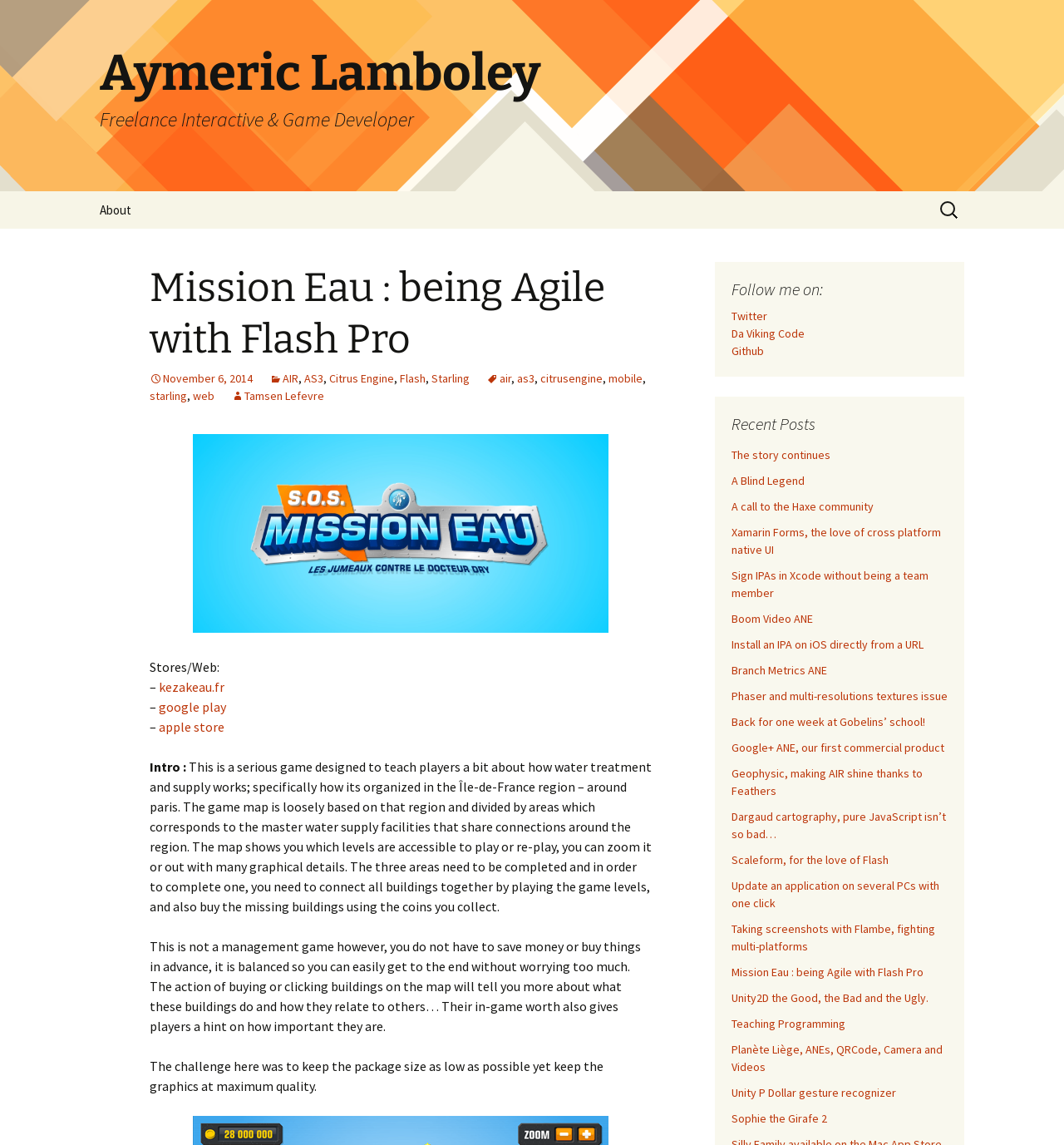Please identify the bounding box coordinates of the region to click in order to complete the given instruction: "Visit the Apple Store". The coordinates should be four float numbers between 0 and 1, i.e., [left, top, right, bottom].

[0.149, 0.627, 0.211, 0.642]